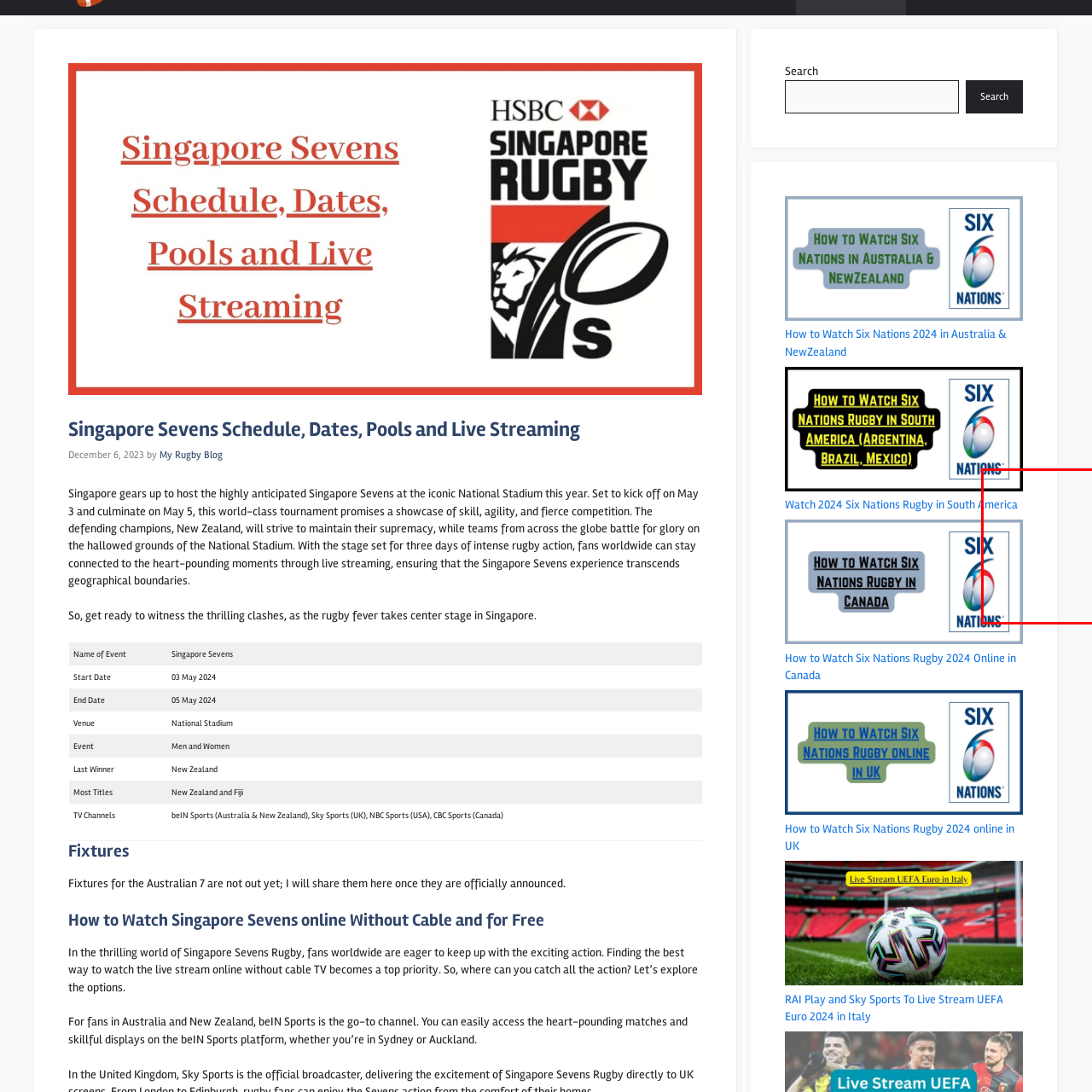What is the duration of the Singapore Sevens event? View the image inside the red bounding box and respond with a concise one-word or short-phrase answer.

3 days